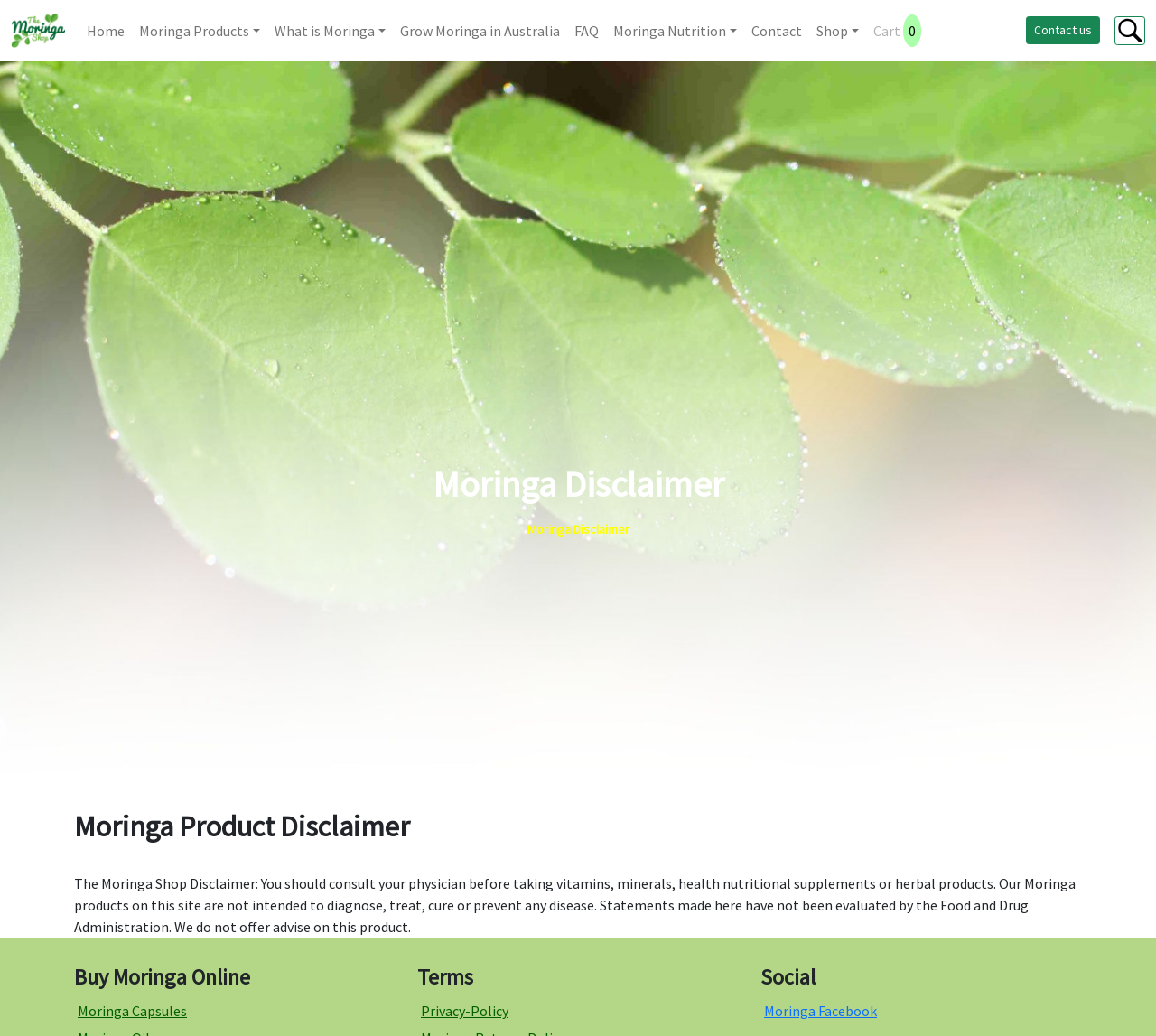Provide a one-word or one-phrase answer to the question:
How many main categories are available in the top navigation menu?

7